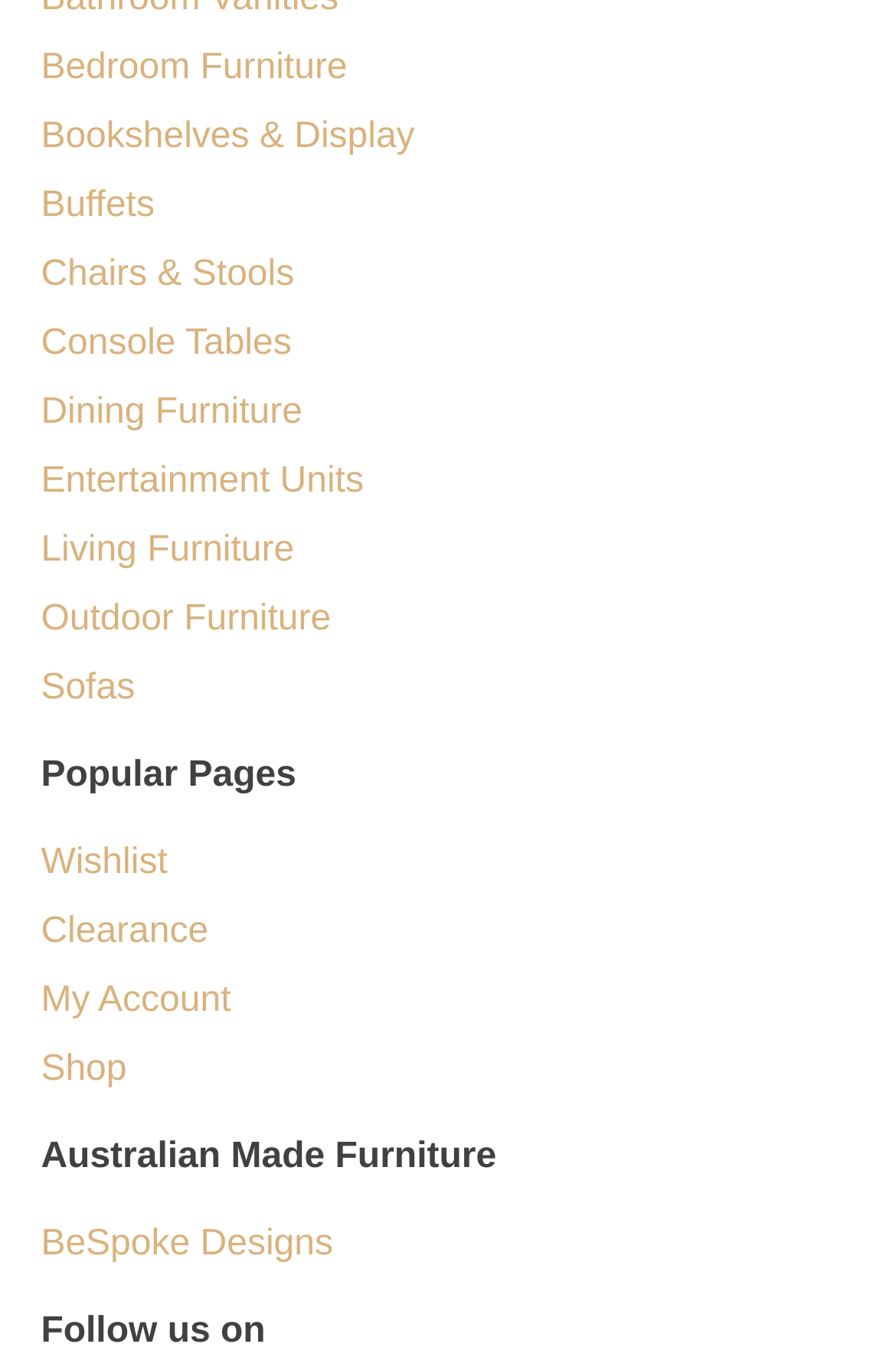Pinpoint the bounding box coordinates for the area that should be clicked to perform the following instruction: "Go to Wishlist".

[0.046, 0.613, 0.954, 0.647]